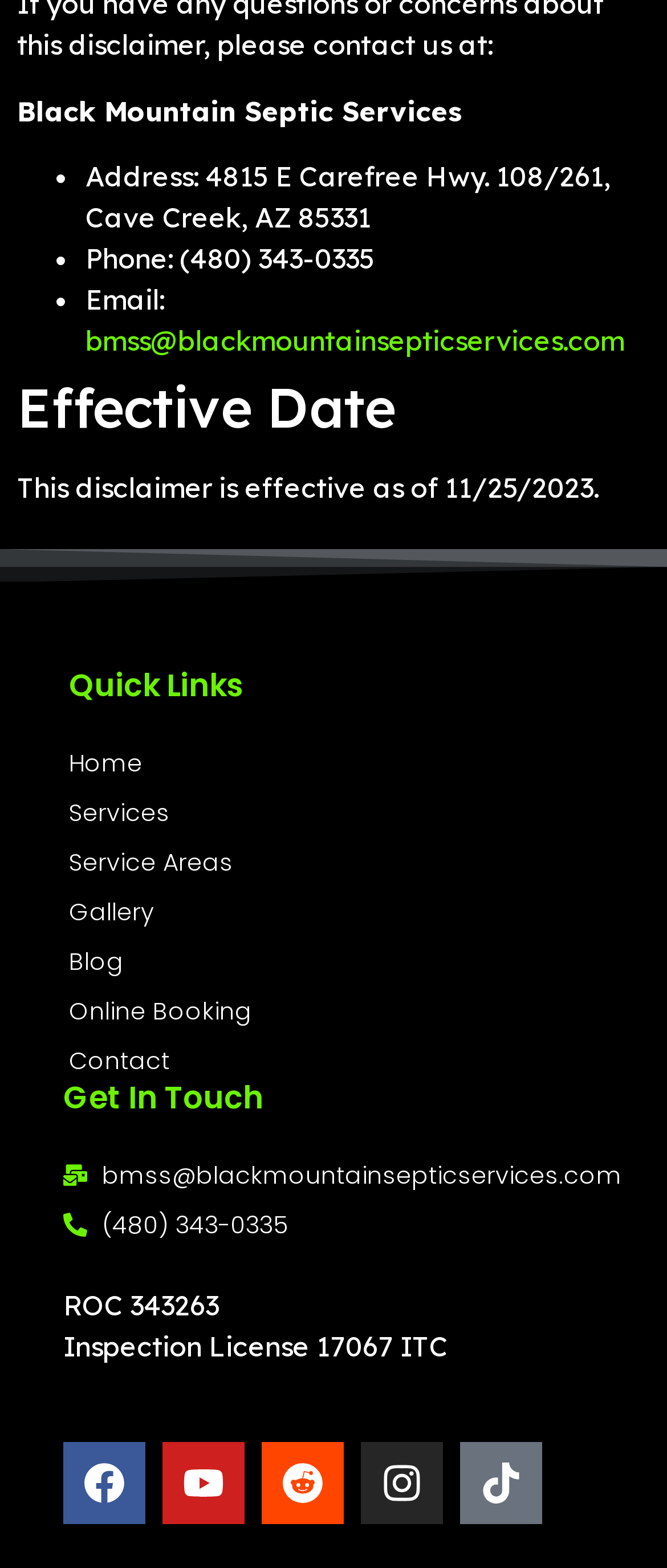Please specify the bounding box coordinates of the element that should be clicked to execute the given instruction: 'Click on the 'Online Booking' link'. Ensure the coordinates are four float numbers between 0 and 1, expressed as [left, top, right, bottom].

[0.104, 0.634, 0.508, 0.657]